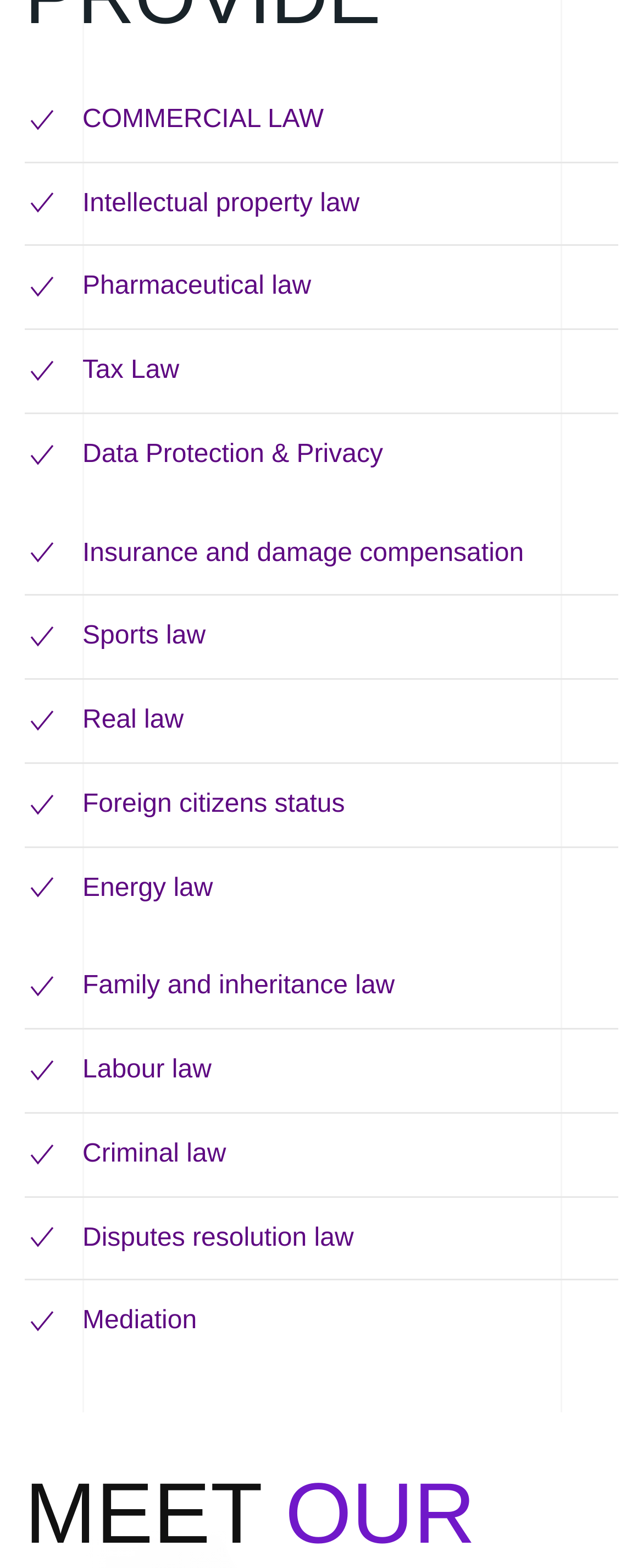Provide the bounding box coordinates of the HTML element this sentence describes: "Mediation". The bounding box coordinates consist of four float numbers between 0 and 1, i.e., [left, top, right, bottom].

[0.128, 0.834, 0.306, 0.852]